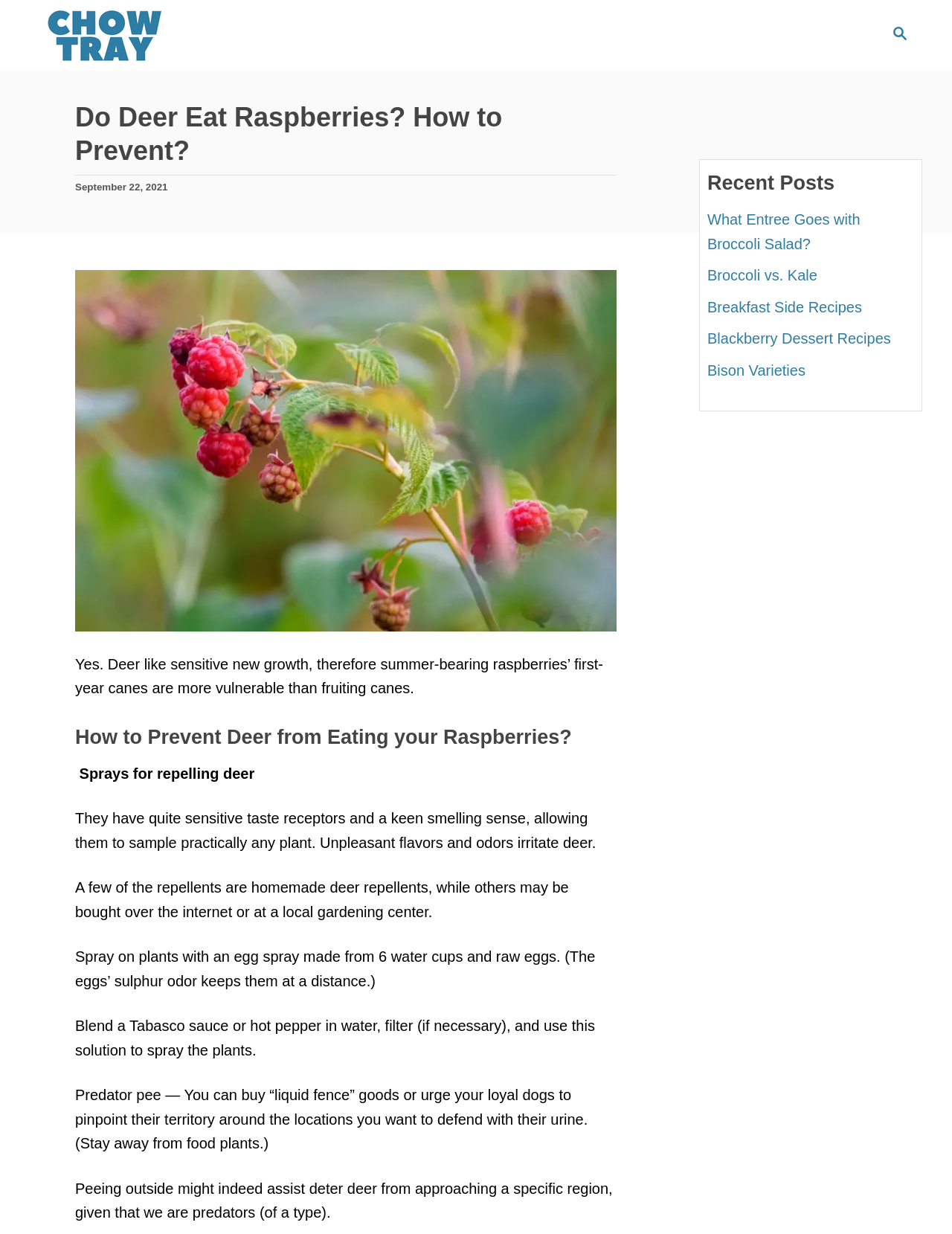Extract the bounding box coordinates for the HTML element that matches this description: "Broccoli vs. Kale". The coordinates should be four float numbers between 0 and 1, i.e., [left, top, right, bottom].

[0.743, 0.216, 0.858, 0.23]